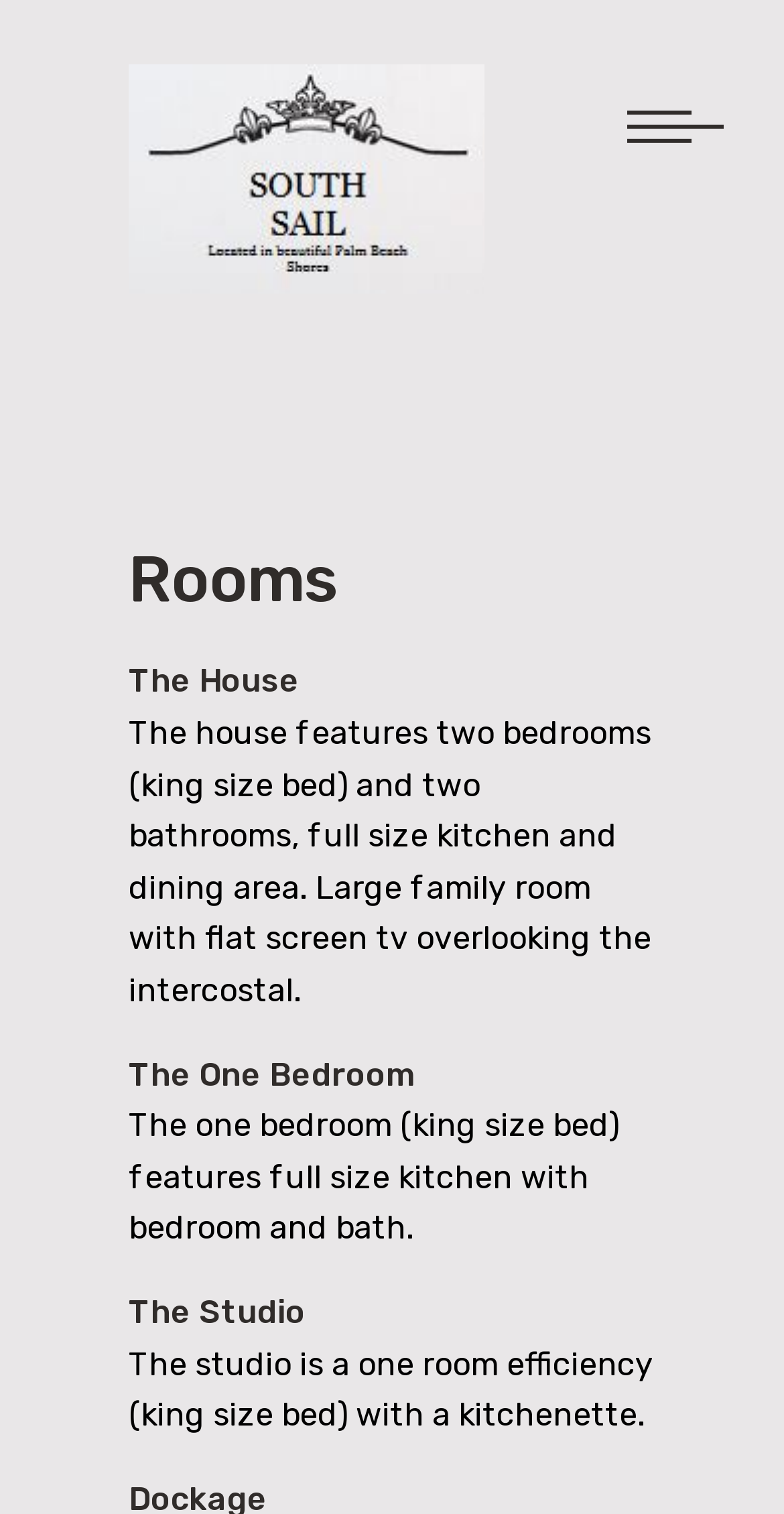What is the size of the bed in The House?
Respond with a short answer, either a single word or a phrase, based on the image.

King size